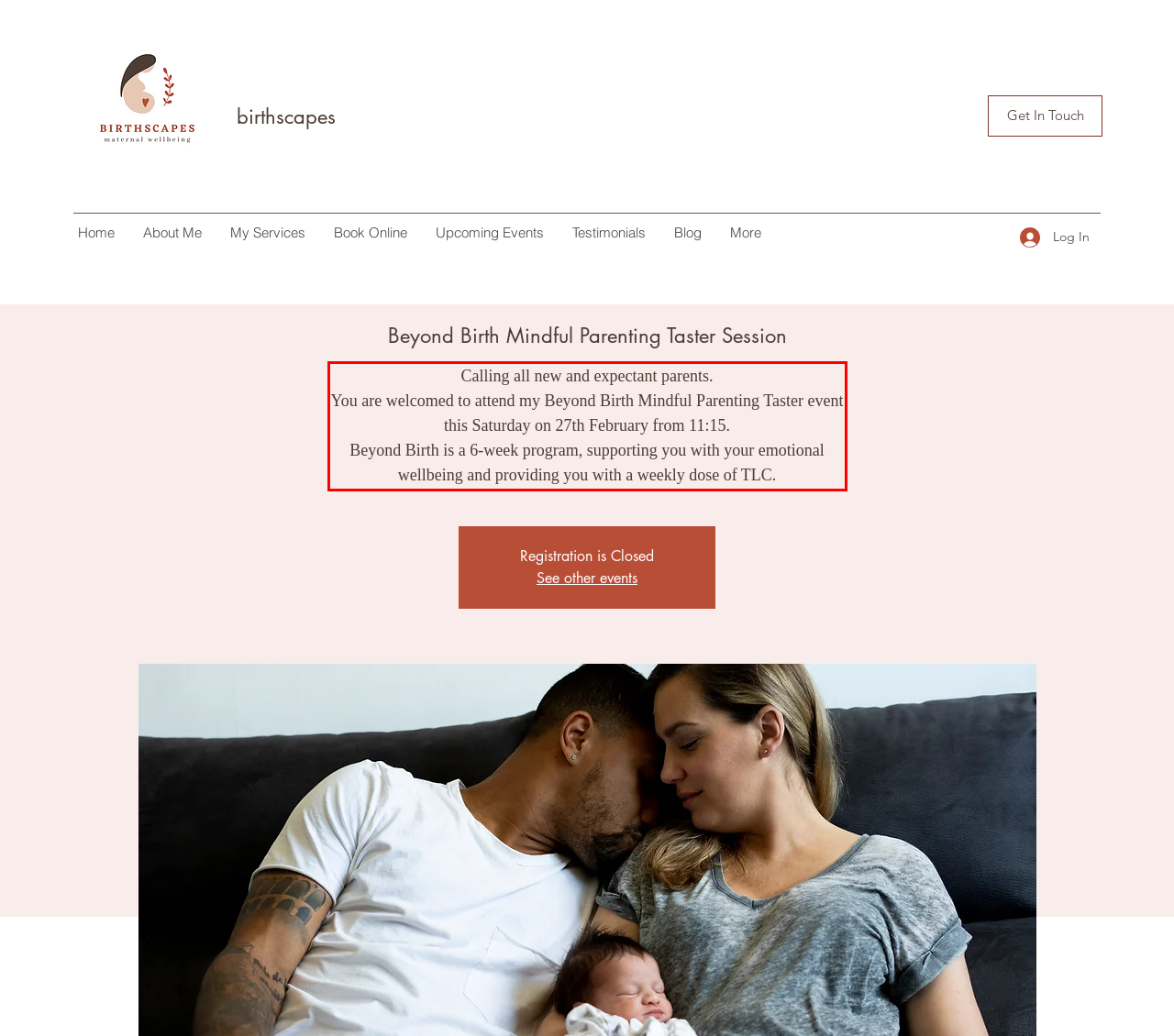Using the provided webpage screenshot, identify and read the text within the red rectangle bounding box.

Calling all new and expectant parents. You are welcomed to attend my Beyond Birth Mindful Parenting Taster event this Saturday on 27th February from 11:15. Beyond Birth is a 6-week program, supporting you with your emotional wellbeing and providing you with a weekly dose of TLC.